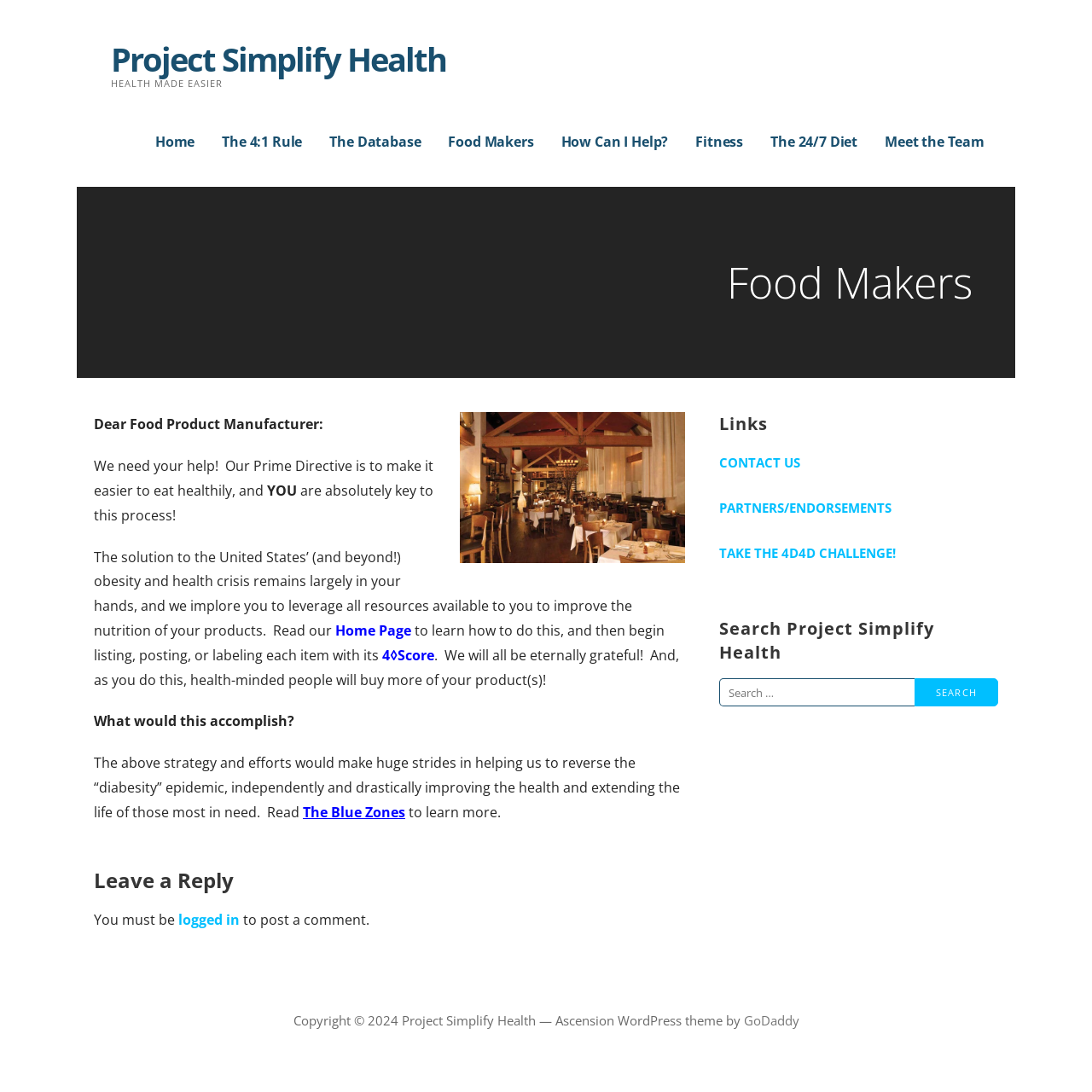Determine the bounding box coordinates of the clickable region to execute the instruction: "Read more about 'The 4:1 Rule'". The coordinates should be four float numbers between 0 and 1, denoted as [left, top, right, bottom].

[0.203, 0.114, 0.277, 0.146]